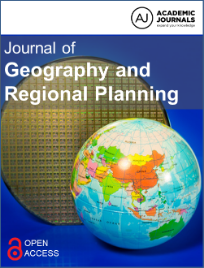Provide your answer in a single word or phrase: 
What is the publishing model of the journal?

Open access